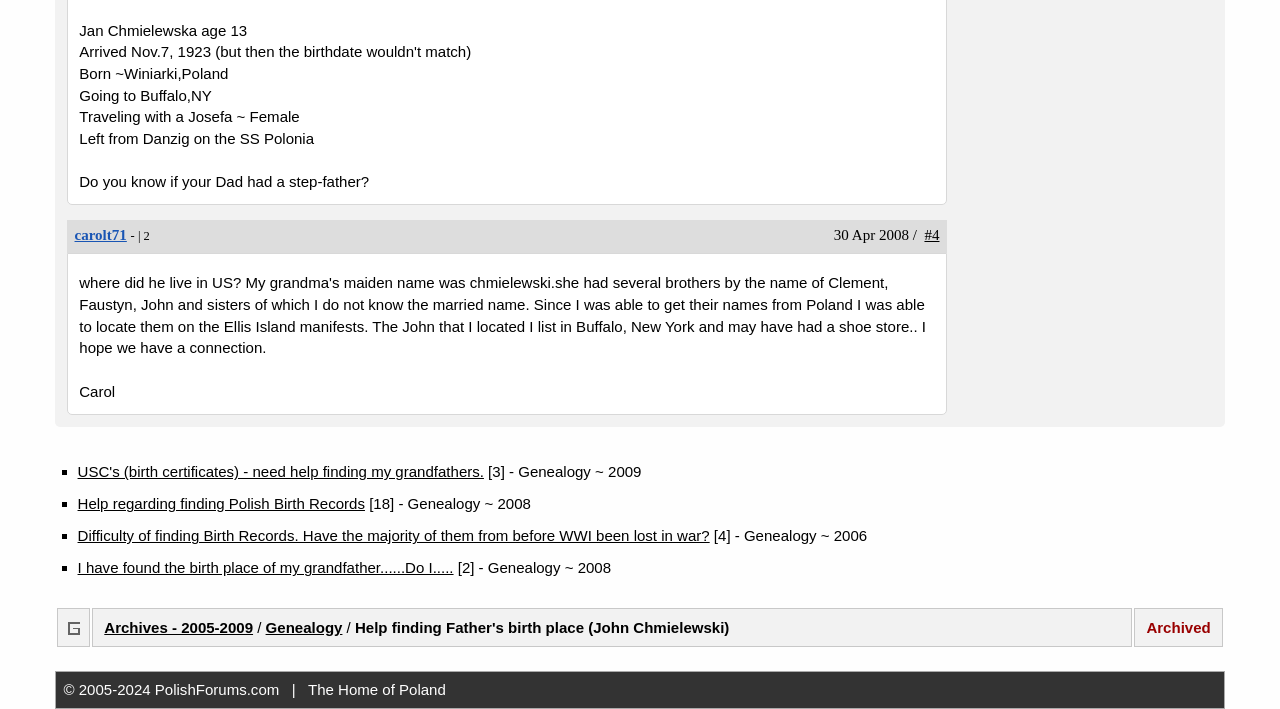Predict the bounding box of the UI element based on the description: "carolt71". The coordinates should be four float numbers between 0 and 1, formatted as [left, top, right, bottom].

[0.058, 0.321, 0.099, 0.343]